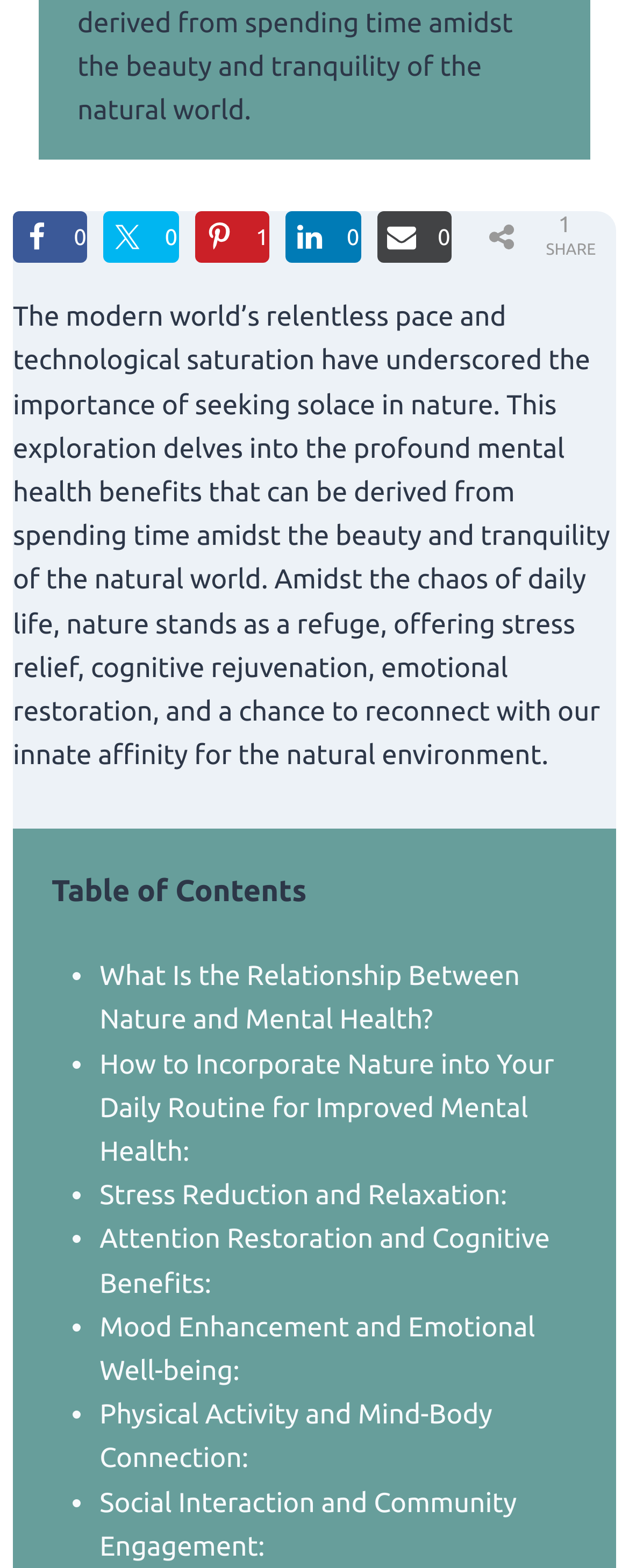Please specify the bounding box coordinates of the element that should be clicked to execute the given instruction: 'Share on Facebook'. Ensure the coordinates are four float numbers between 0 and 1, expressed as [left, top, right, bottom].

[0.02, 0.135, 0.139, 0.168]